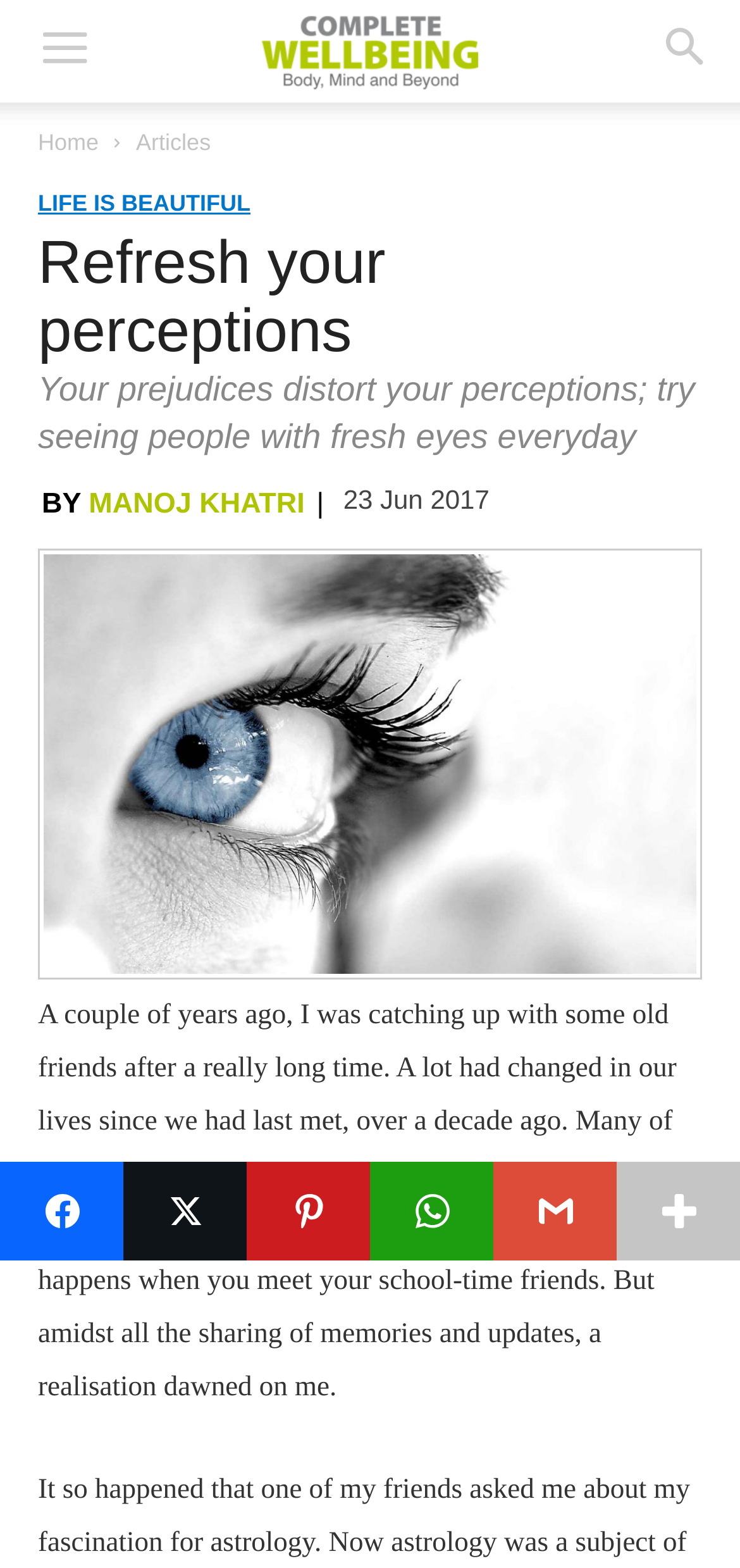Show the bounding box coordinates for the HTML element as described: "title="Share on Pinterest"".

[0.333, 0.741, 0.5, 0.804]